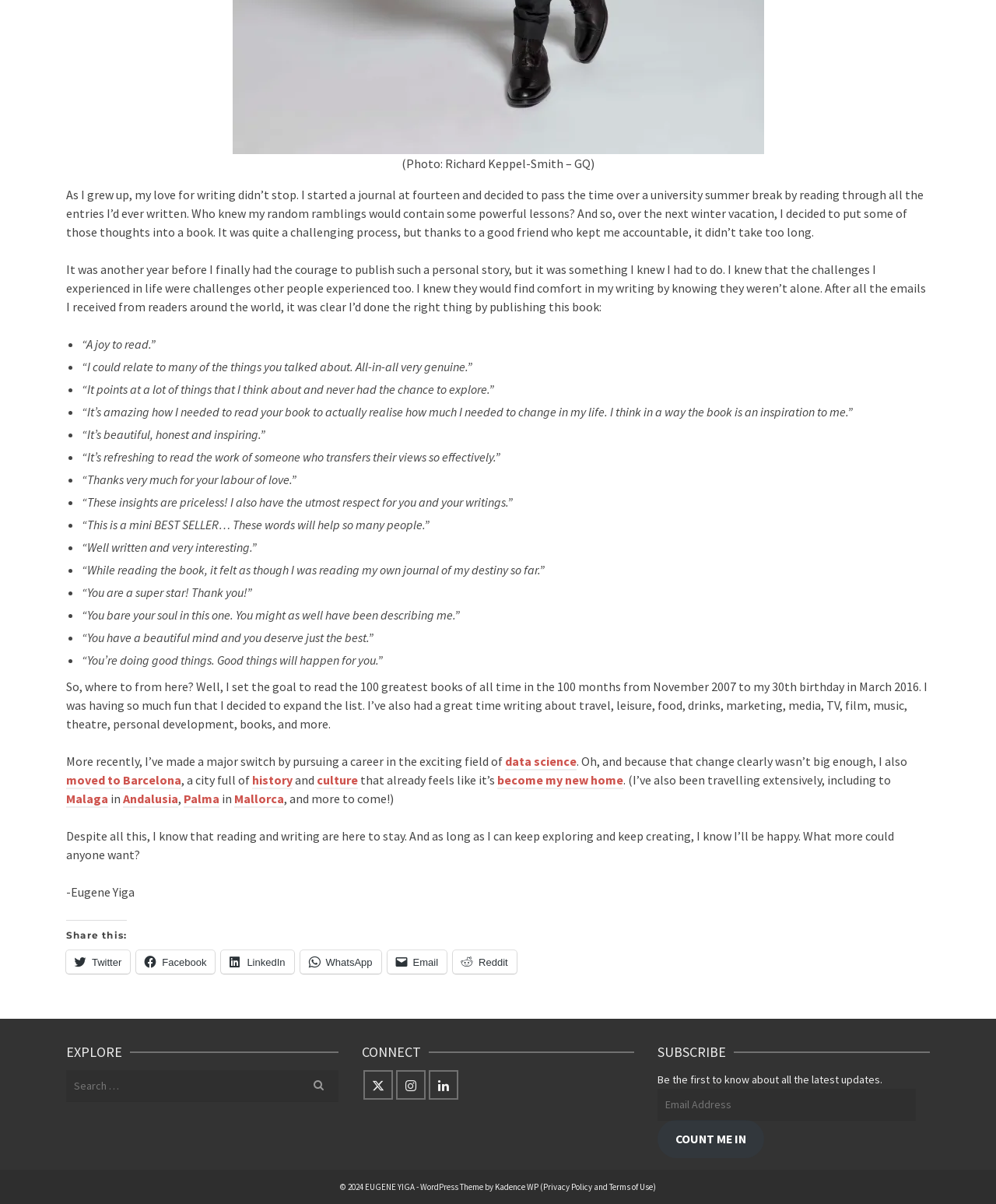Locate the bounding box coordinates of the element that should be clicked to fulfill the instruction: "Click on the data science link".

[0.507, 0.626, 0.579, 0.64]